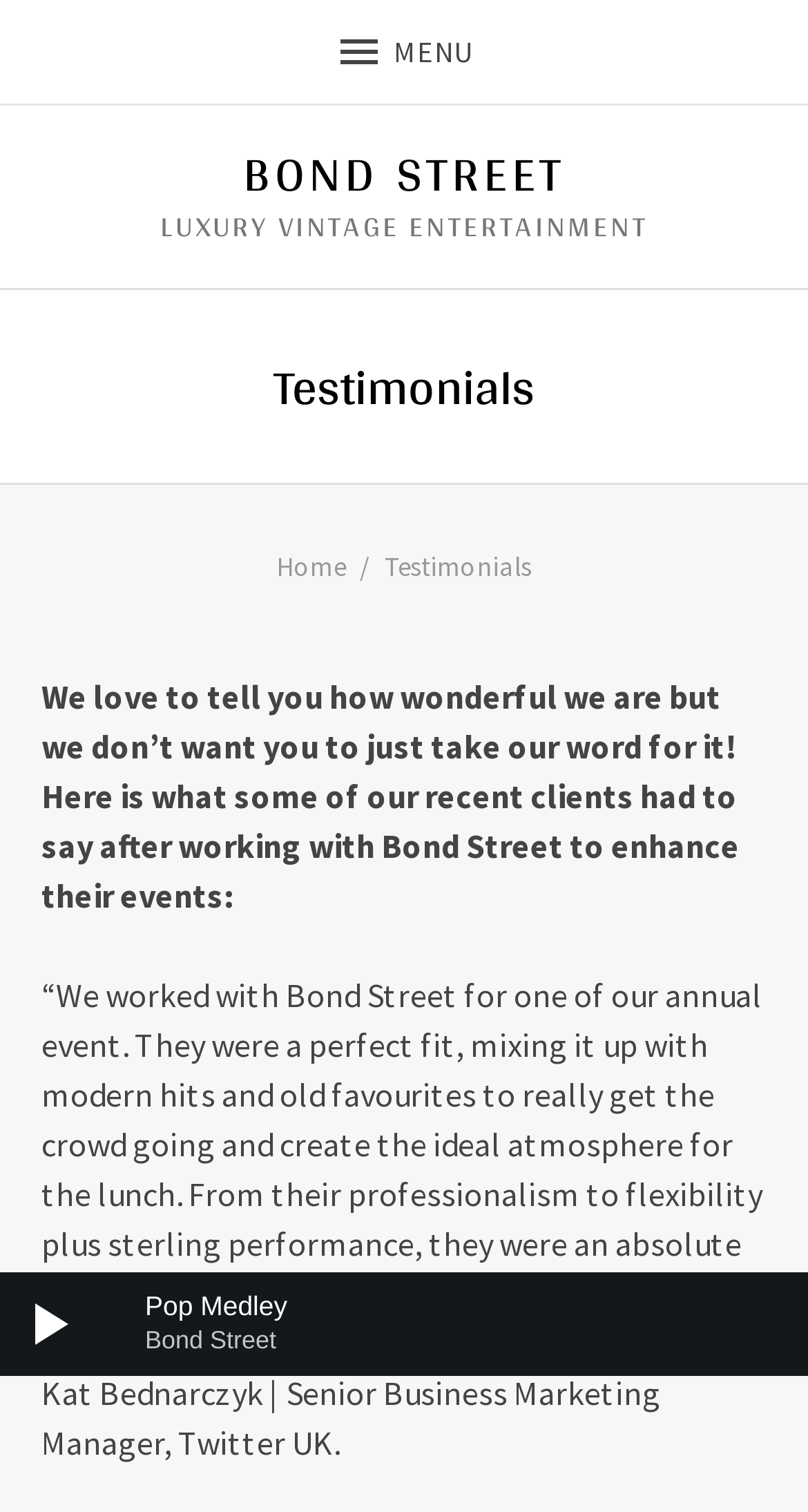Provide the bounding box coordinates of the HTML element this sentence describes: "aria-label="Play" title="Play"".

[0.023, 0.854, 0.105, 0.898]